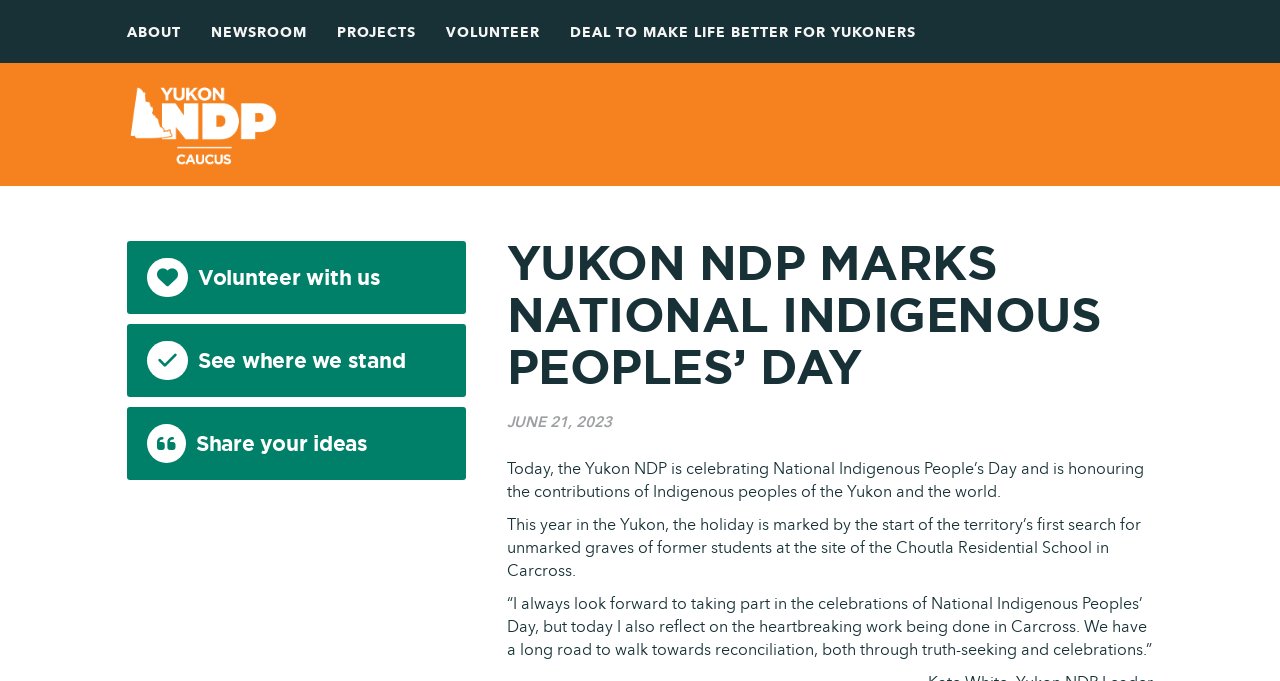Locate the bounding box coordinates of the element that should be clicked to fulfill the instruction: "Learn more about National Indigenous Peoples’ Day".

[0.396, 0.674, 0.893, 0.735]